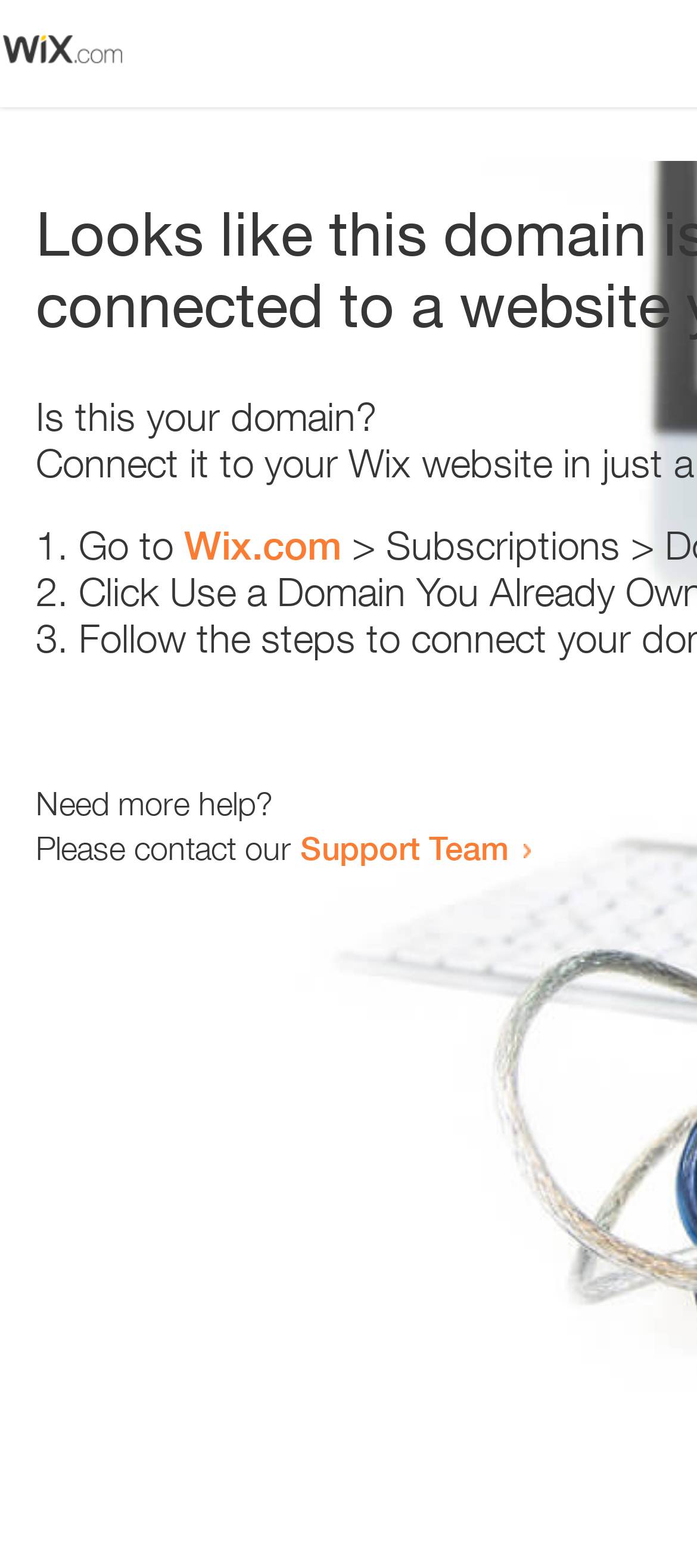What is the first step mentioned?
Answer briefly with a single word or phrase based on the image.

Go to